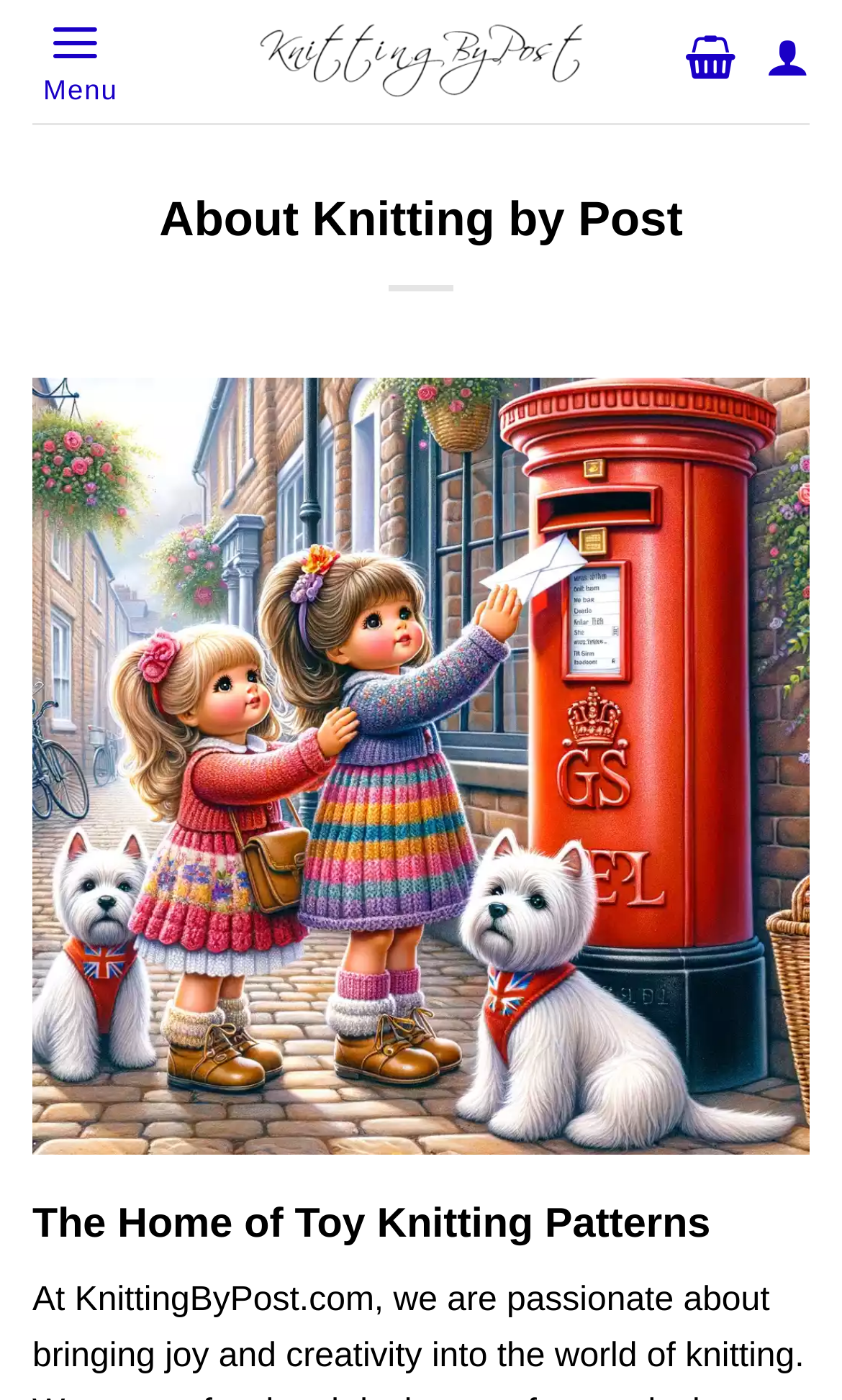Extract the main title from the webpage.

About Knitting by Post